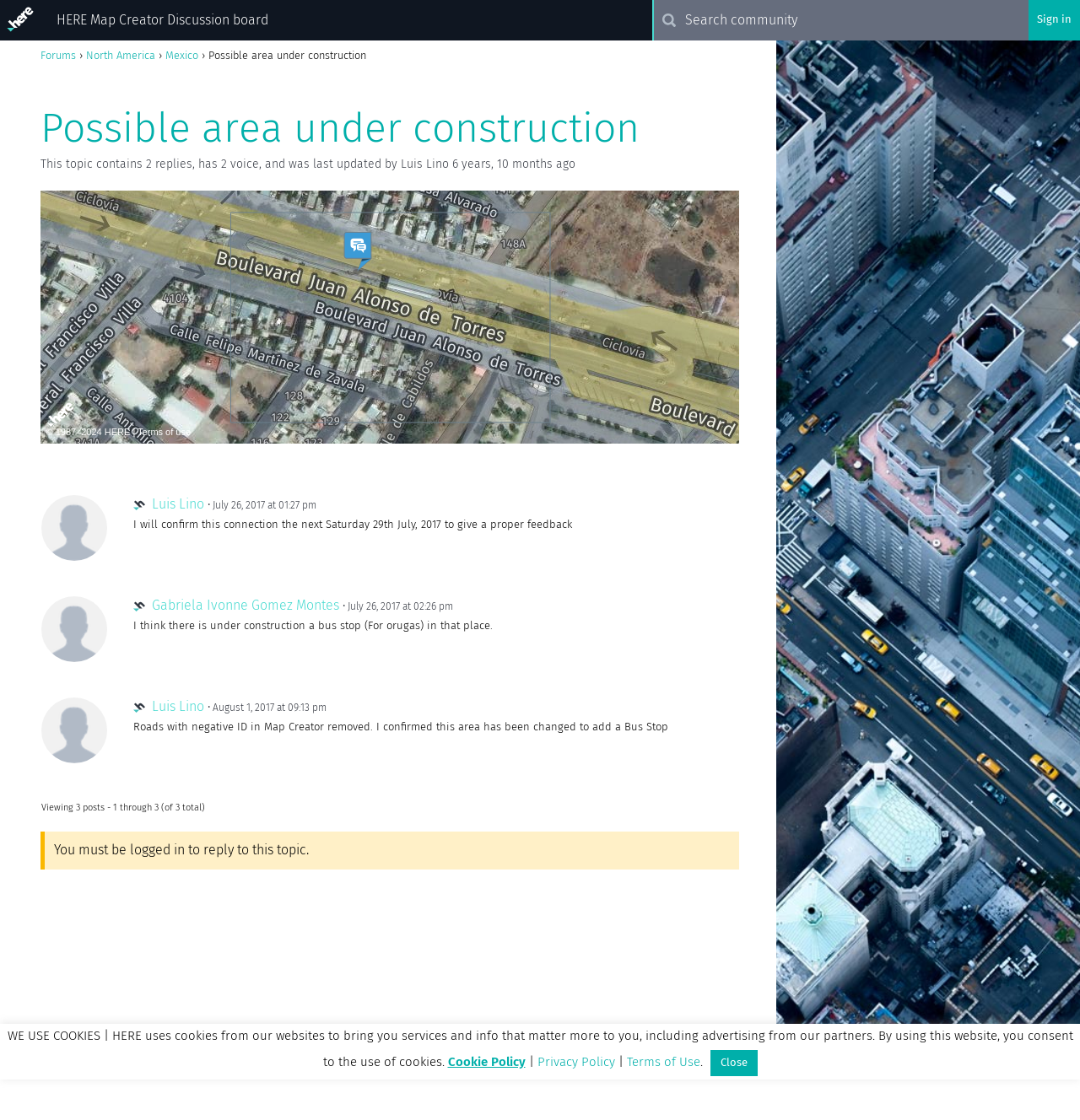Locate the bounding box coordinates of the clickable part needed for the task: "Search in the community".

[0.604, 0.0, 0.952, 0.036]